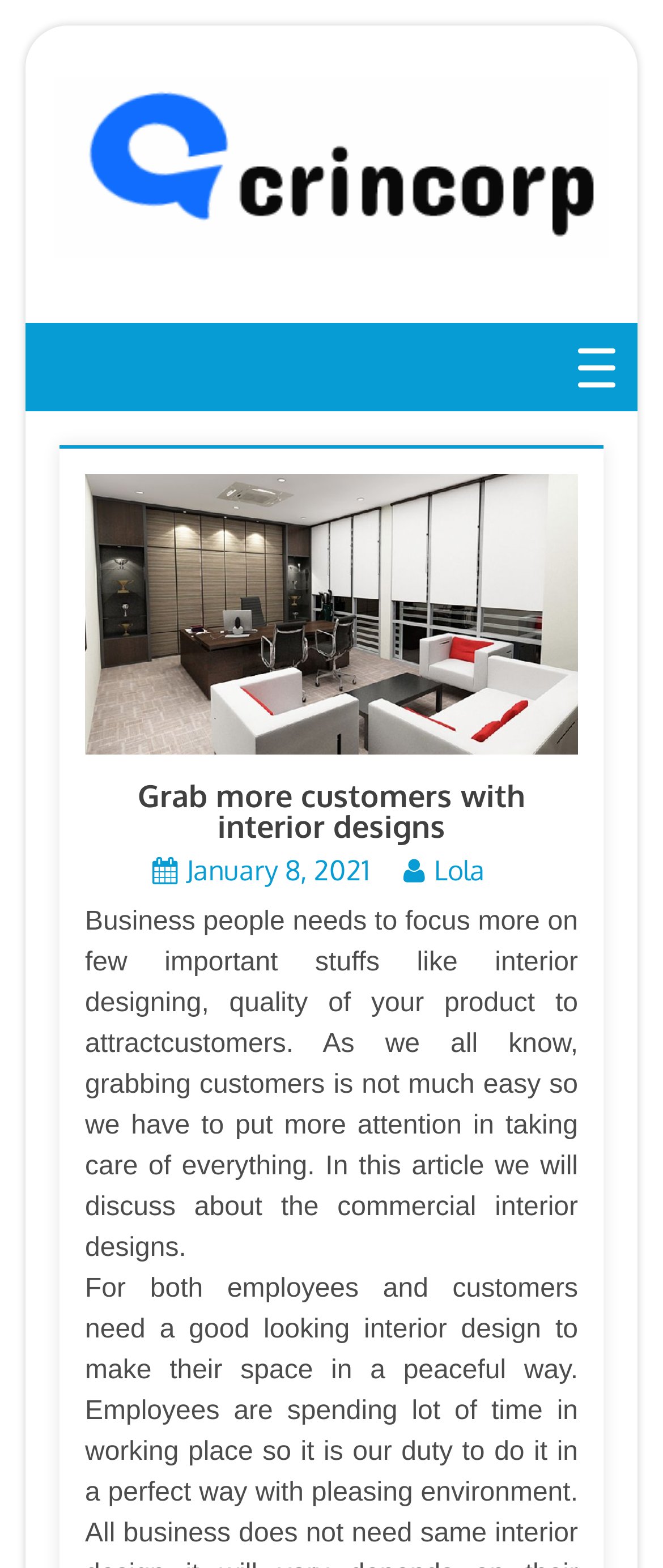Examine the image and give a thorough answer to the following question:
When was the article published?

The publication date of the article can be determined by looking at the time element which says 'January 8, 2021'.